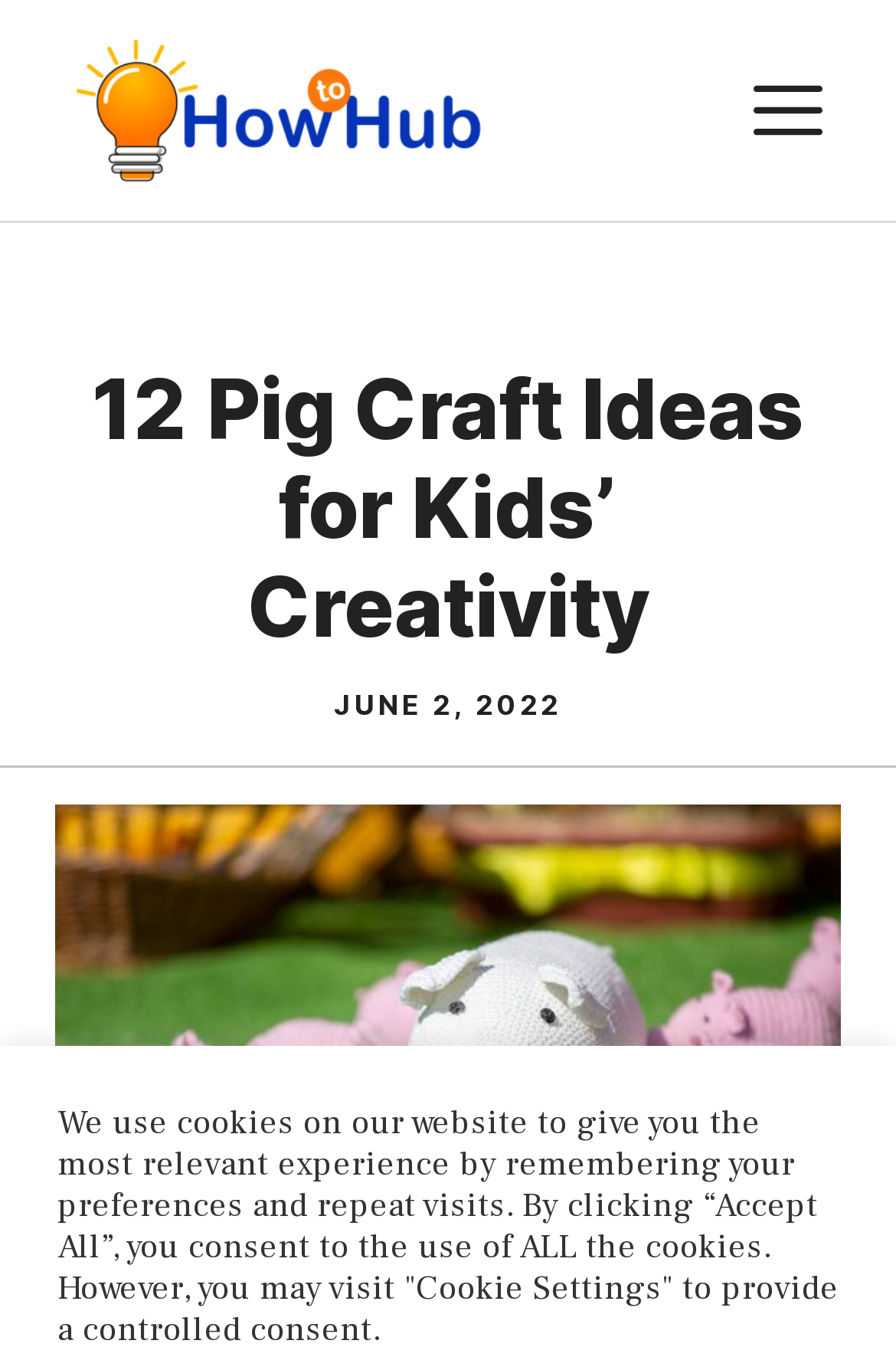What is the date of the article?
Use the screenshot to answer the question with a single word or phrase.

JUNE 2, 2022